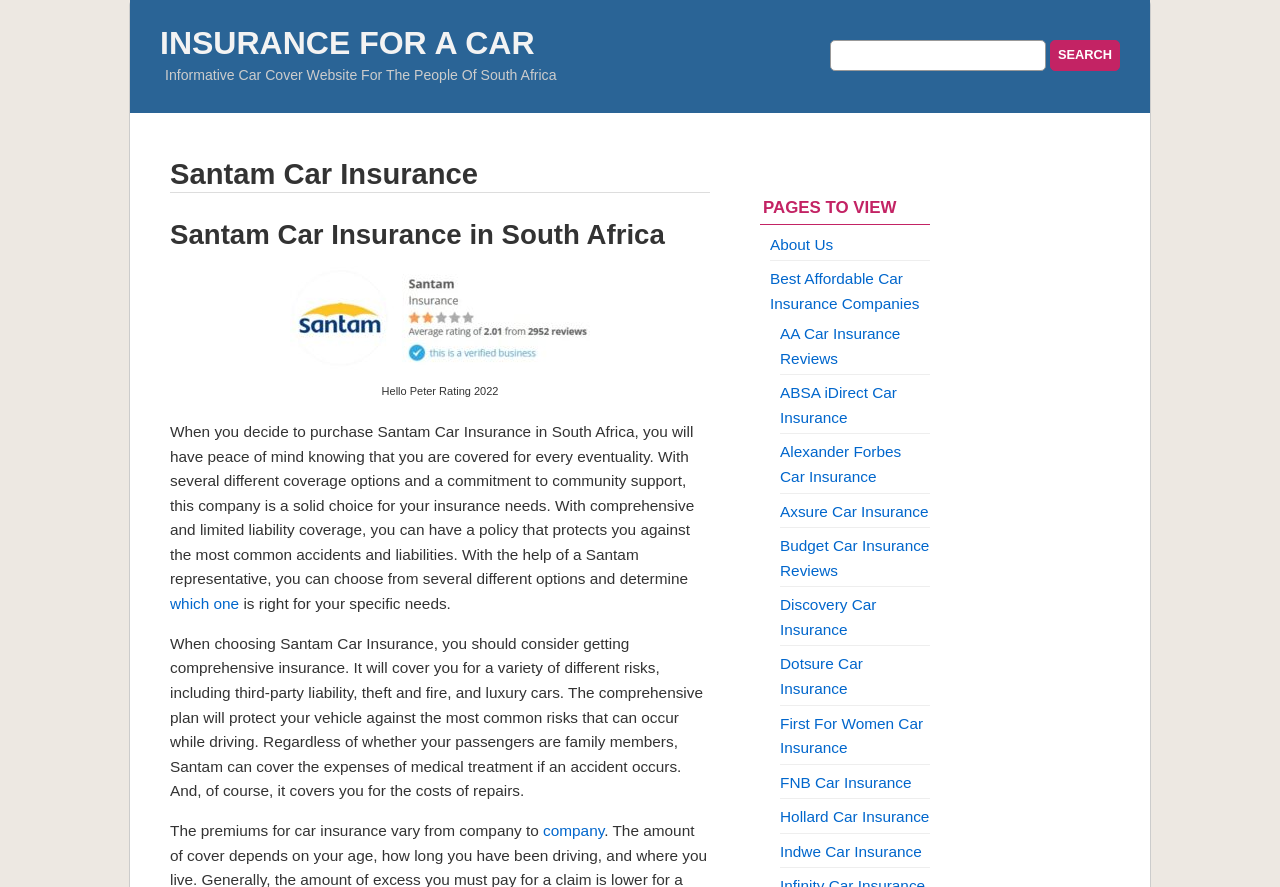Provide an in-depth caption for the webpage.

The webpage is about Santam Car Insurance Reviews, with a focus on providing information and quotes for car insurance in South Africa. At the top of the page, there is a search bar with a "Search" button, allowing users to search for specific information. Below the search bar, there is a link to "INSURANCE FOR A CAR" and a brief description of the website as an "Informative Car Cover Website For The People Of South Africa".

The main content of the page is divided into two sections. On the left side, there is a heading "Santam Car Insurance" followed by a subheading "Santam Car Insurance in South Africa". Below these headings, there is an image, and then a series of paragraphs describing the benefits of choosing Santam Car Insurance, including comprehensive and limited liability coverage options. The text also mentions the importance of considering comprehensive insurance, which covers various risks, including third-party liability, theft, and fire.

On the right side of the page, there is a section titled "PAGES TO VIEW" with a list of links to other pages, including "About Us", "Best Affordable Car Insurance Companies", and reviews of various car insurance companies such as AA, ABSA, Alexander Forbes, and more.

Throughout the page, there are several calls-to-action, encouraging users to get quotes and learn more about Santam Car Insurance. The overall layout is organized, with clear headings and concise text, making it easy for users to navigate and find the information they need.